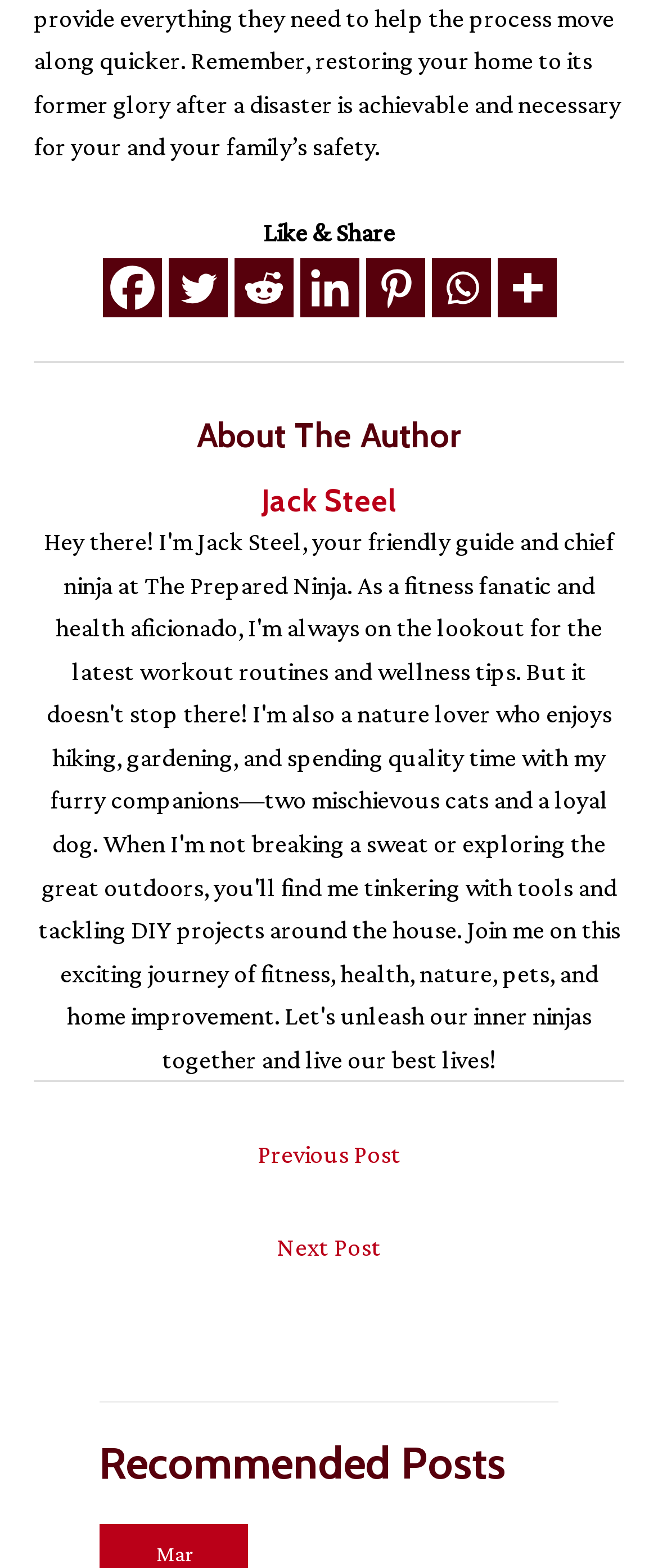What is the author's name?
Answer the question with a detailed explanation, including all necessary information.

I found the author's name by looking at the heading 'About The Author' and the link 'Jack Steel' below it, which suggests that Jack Steel is the author.